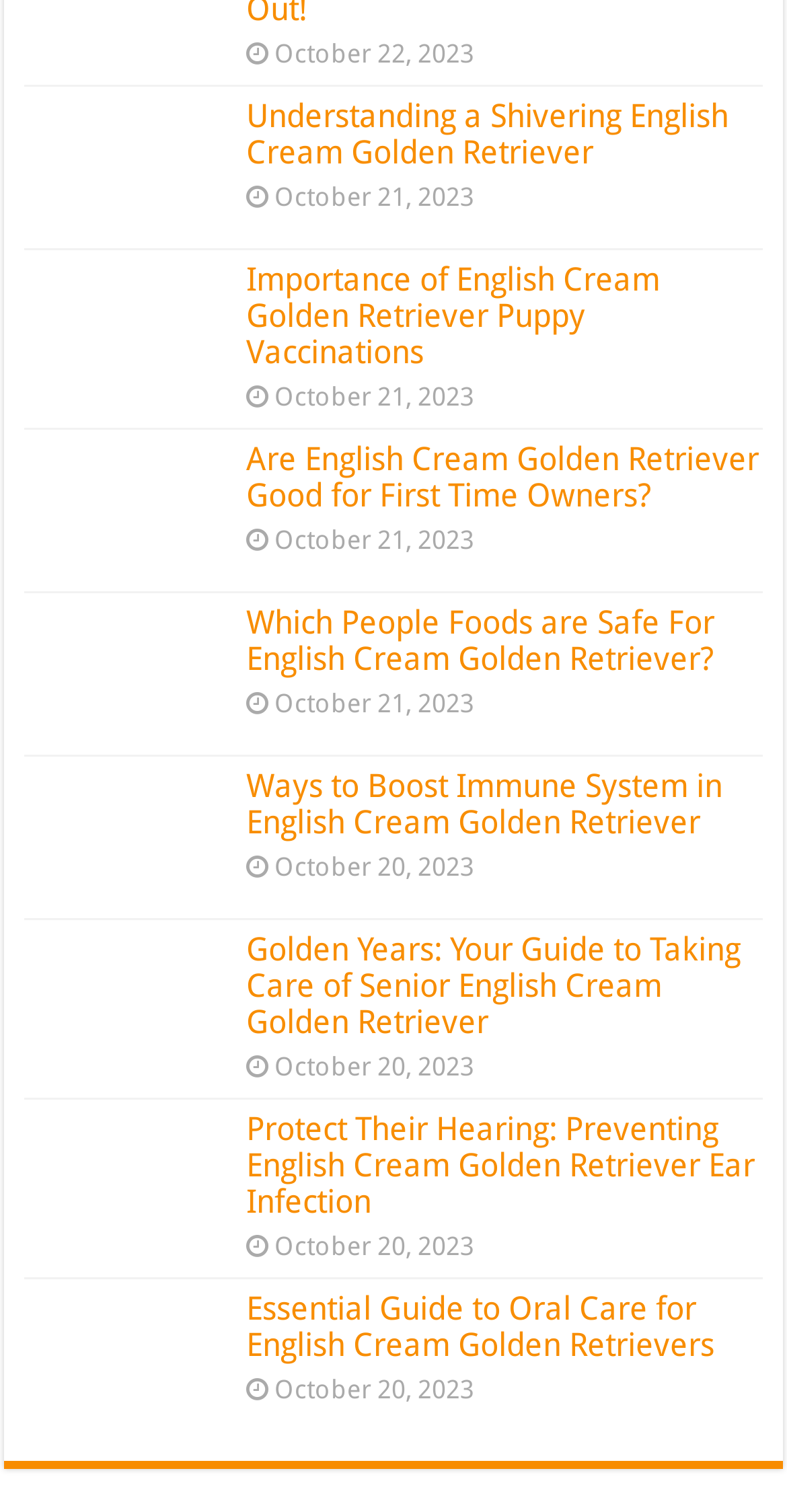What is the purpose of the icons next to each article?
Please ensure your answer to the question is detailed and covers all necessary aspects.

The icons, represented by '', are placed next to each article's heading and are likely used to indicate that the article is a link to further information or a separate webpage.